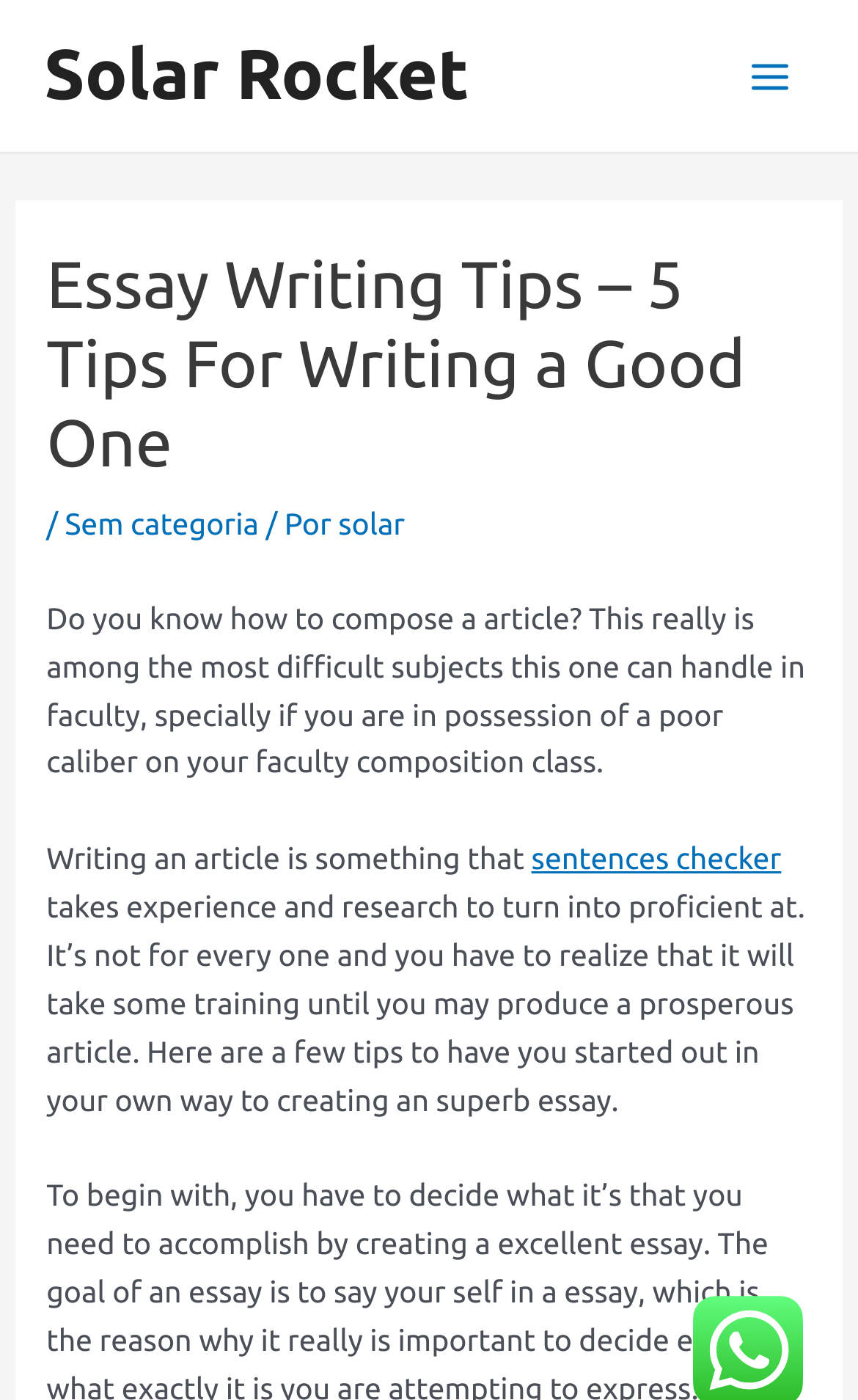Please identify and generate the text content of the webpage's main heading.

Essay Writing Tips – 5 Tips For Writing a Good One